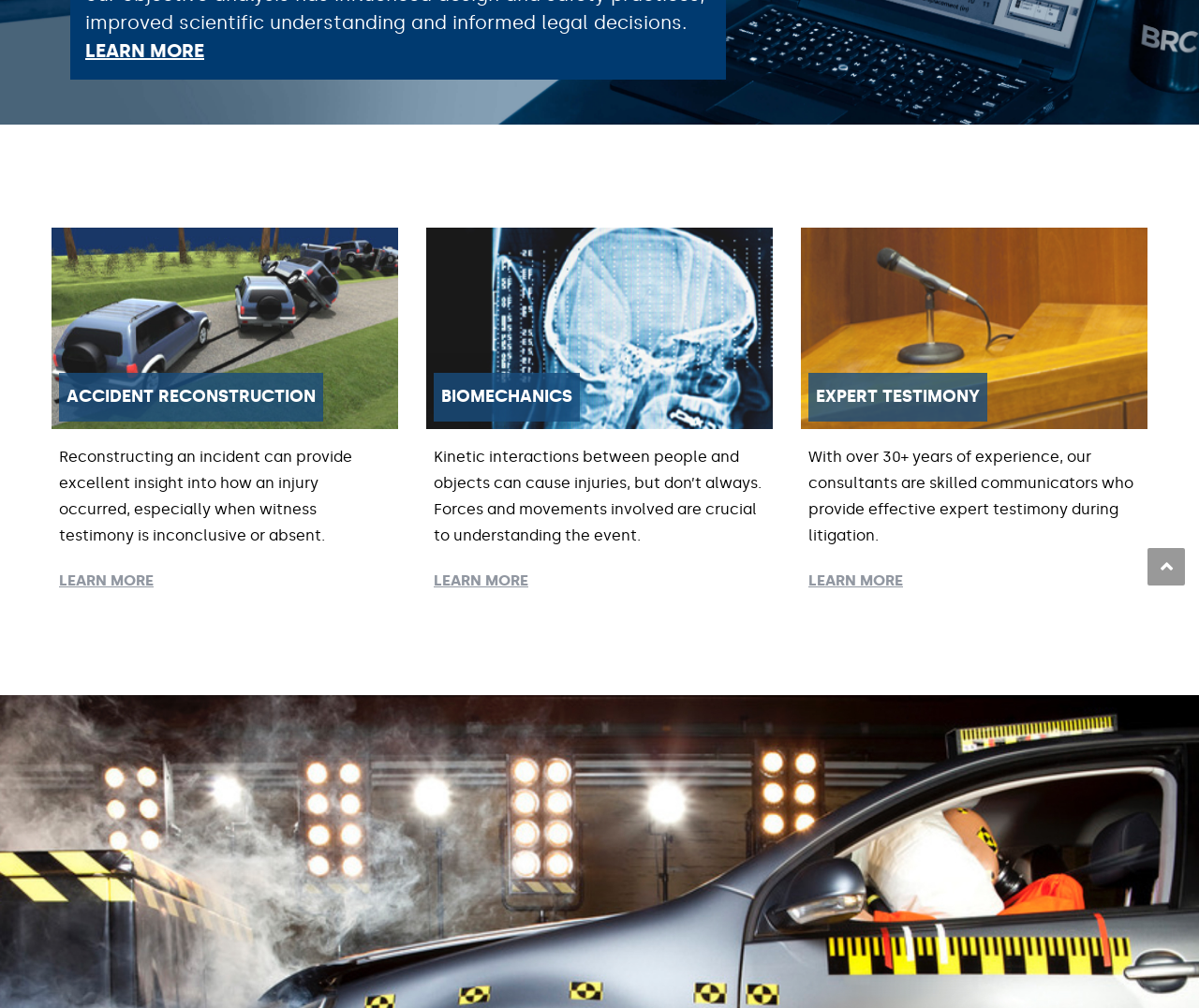Extract the bounding box coordinates for the described element: "parent_node: EXPERT TESTIMONY". The coordinates should be represented as four float numbers between 0 and 1: [left, top, right, bottom].

[0.668, 0.226, 0.957, 0.615]